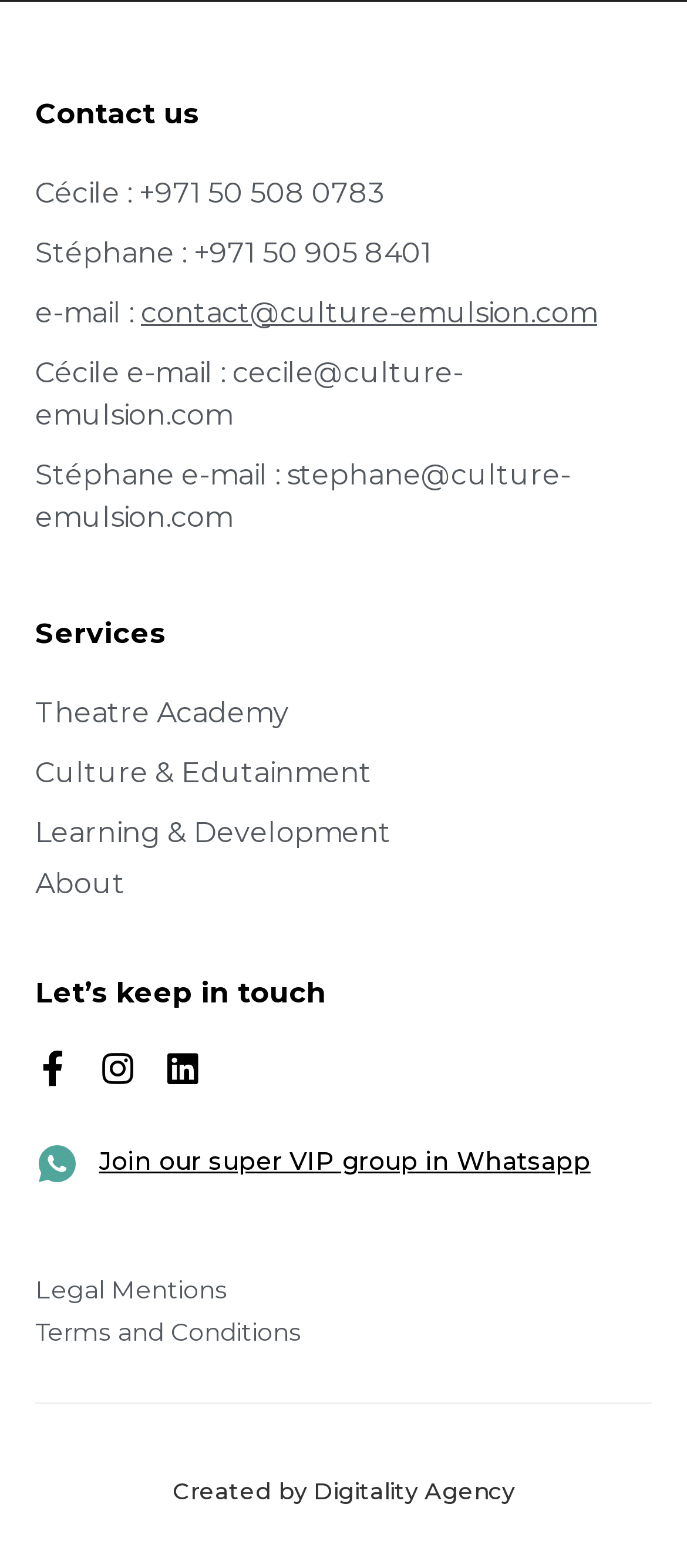What is the name of the agency that created the website?
Please give a well-detailed answer to the question.

I found the name of the agency that created the website by looking at the footer section, where it is mentioned as 'Created by Digitality Agency'.